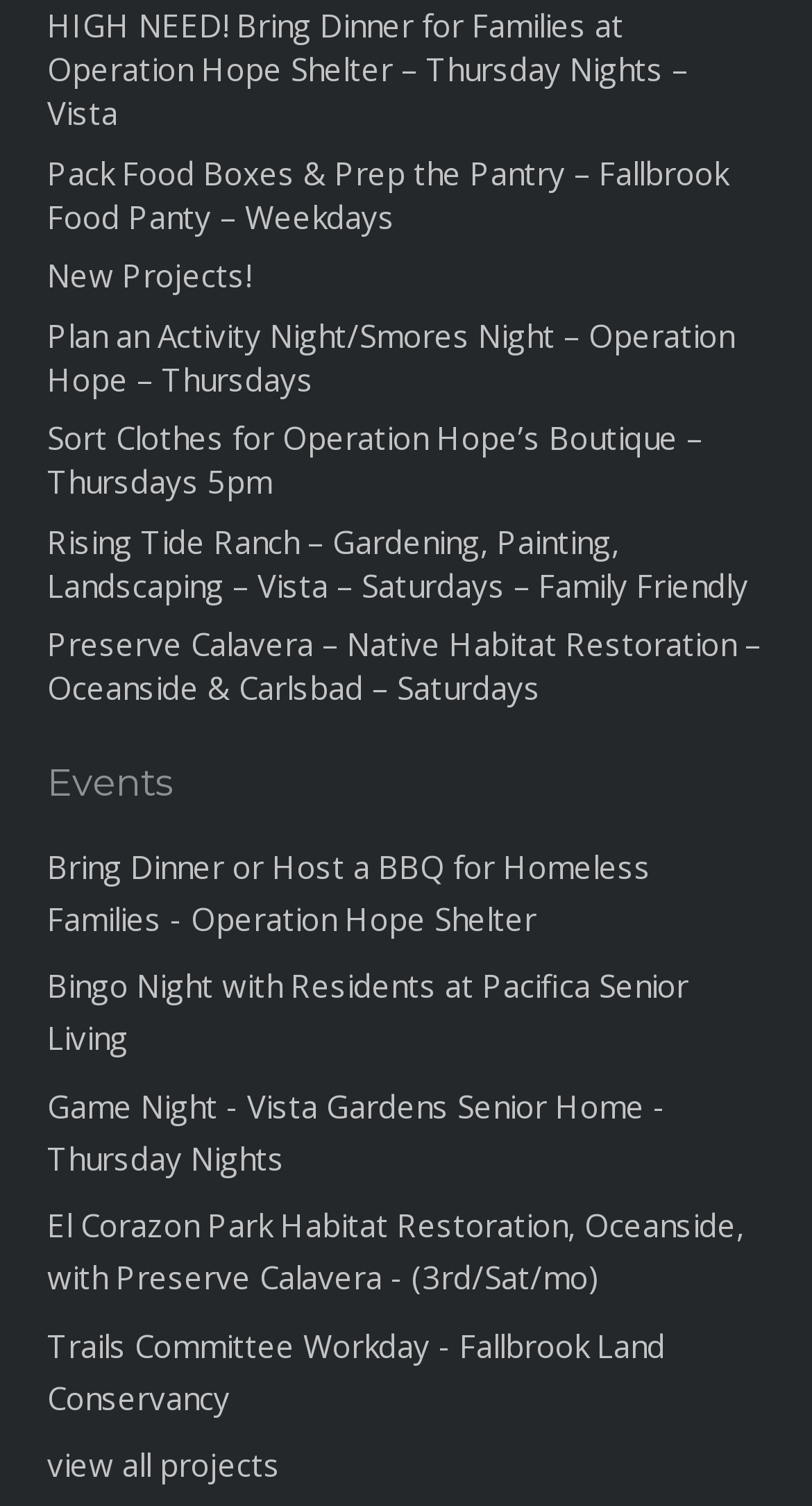How many volunteer opportunities are listed on this webpage?
Provide a detailed and well-explained answer to the question.

By counting the number of links on the webpage, I can see that there are 12 volunteer opportunities listed. These opportunities include events such as bringing dinner to a shelter, packing food boxes, and participating in habitat restoration.